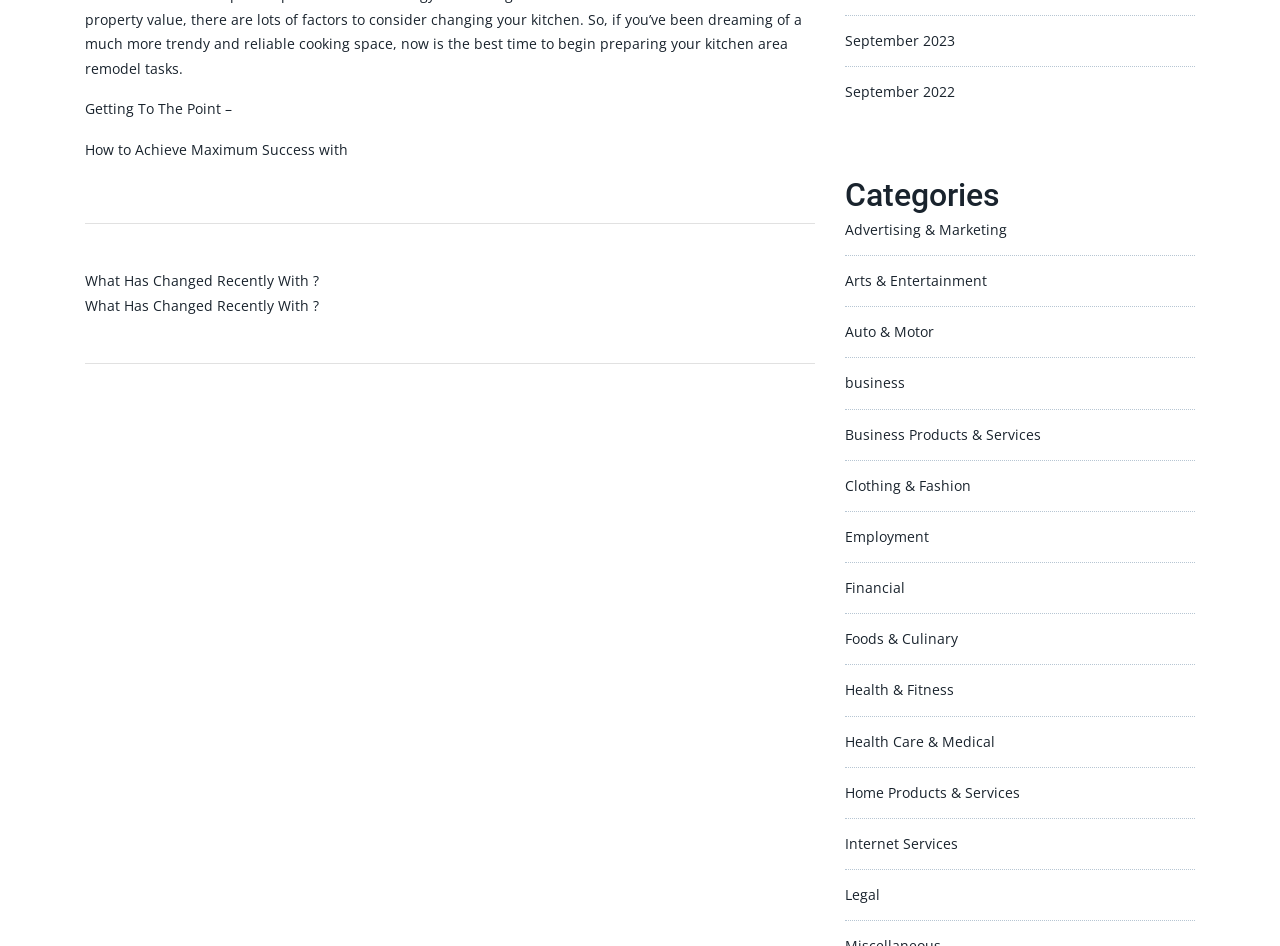From the given element description: "Business Products & Services", find the bounding box for the UI element. Provide the coordinates as four float numbers between 0 and 1, in the order [left, top, right, bottom].

[0.66, 0.449, 0.813, 0.469]